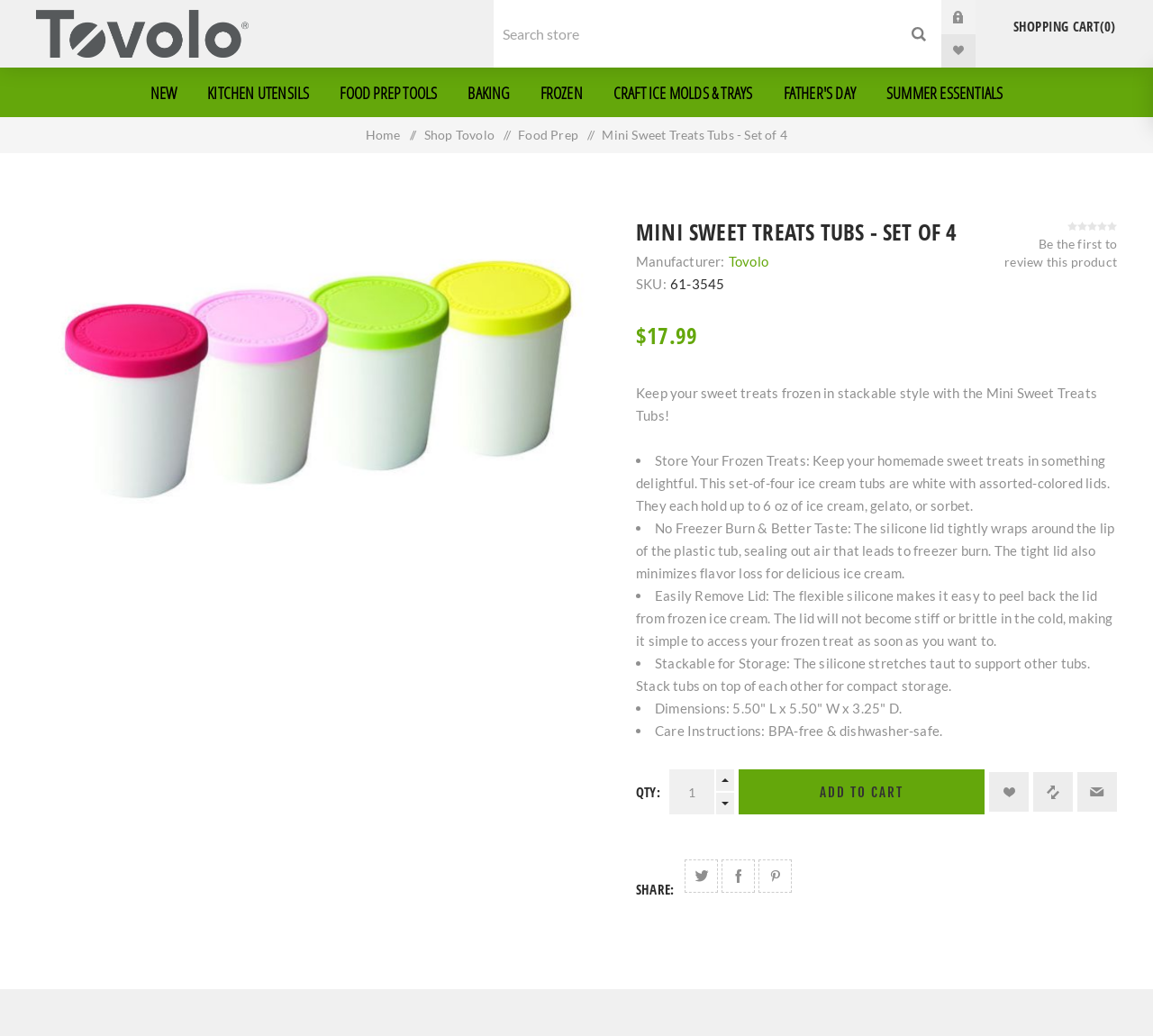What is the price of the Mini Sweet Treats Tubs?
Please craft a detailed and exhaustive response to the question.

The price of the Mini Sweet Treats Tubs can be found above the 'ADD TO CART' button, which is located below the product description. The price is displayed as '$17.99'.